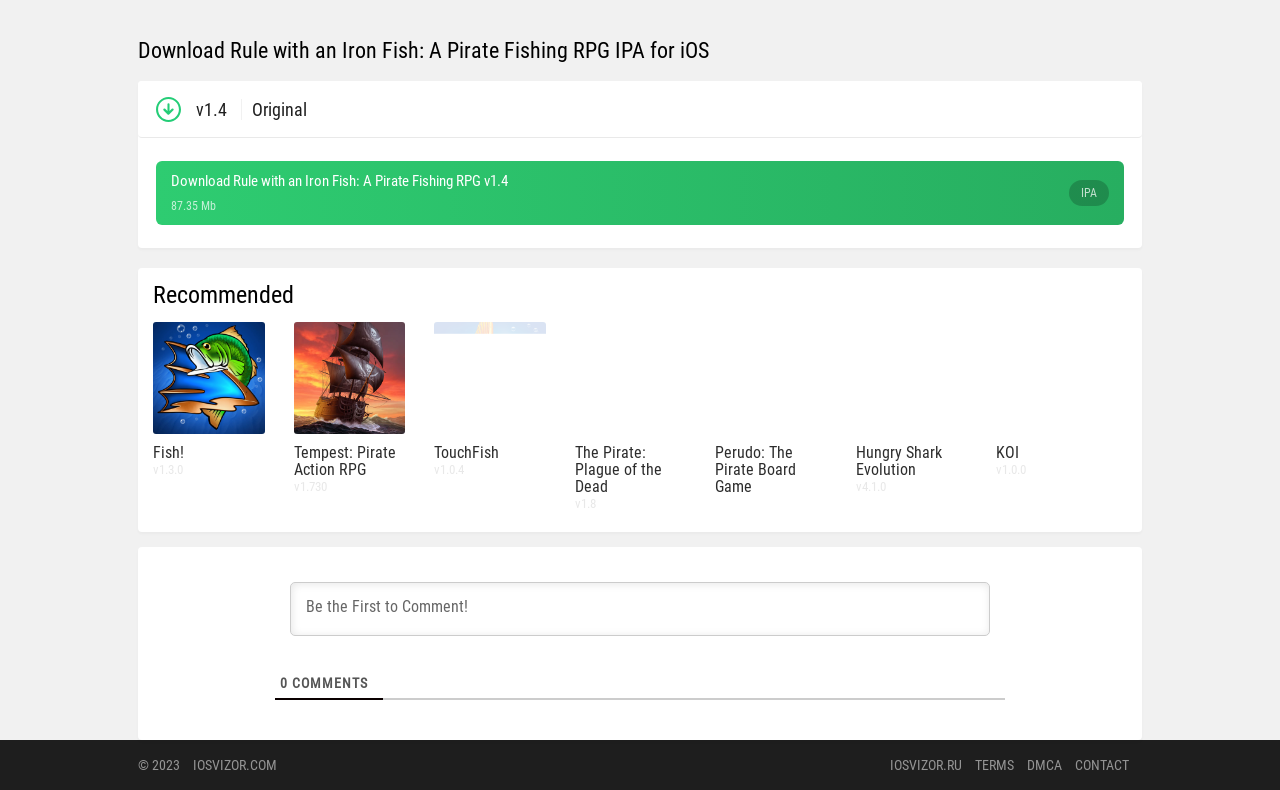What is the copyright year mentioned at the bottom of the webpage?
Please interpret the details in the image and answer the question thoroughly.

The webpage has a static text '© 2023' at the bottom, indicating the copyright year as 2023.